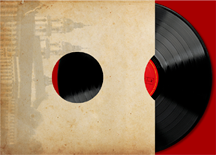Identify and describe all the elements present in the image.

This image features a vintage-style record cover, showcasing a partially revealed black vinyl record. The cover has a distressed, yellowed appearance, suggesting age and a classic aesthetic. The left side features a circular cutout, highlighting the record inside, while the right side displays the glossy surface of the record itself. A deep red background enhances the nostalgic theme, reminiscent of early 20th-century music collections. This visual composition evokes a sense of musical heritage, fitting for the Bruckner Archive, which collects recordings of Anton Bruckner's symphonies and related works. The design elements suggest a careful curation of artistic and historical significance, aiming to celebrate the legacy of classical music.